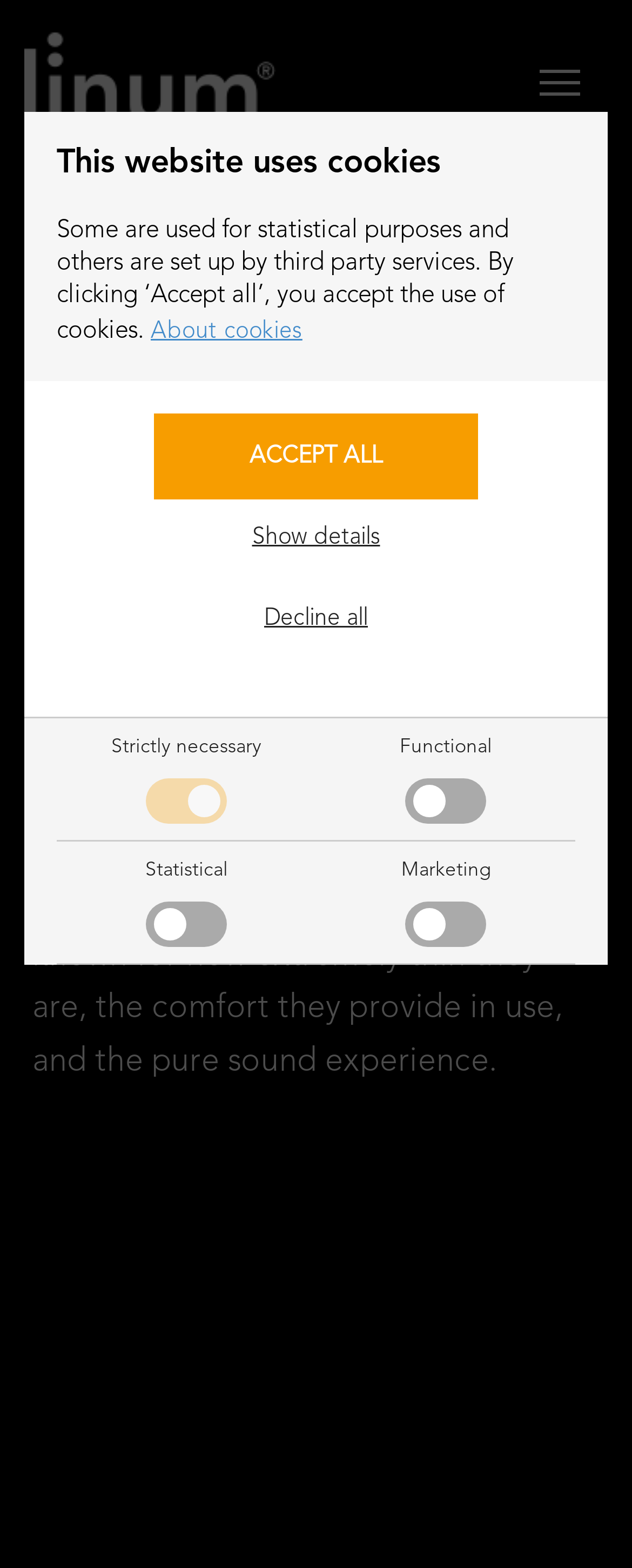Pinpoint the bounding box coordinates of the clickable area necessary to execute the following instruction: "Click the link to learn more about cookies". The coordinates should be given as four float numbers between 0 and 1, namely [left, top, right, bottom].

[0.238, 0.204, 0.478, 0.218]